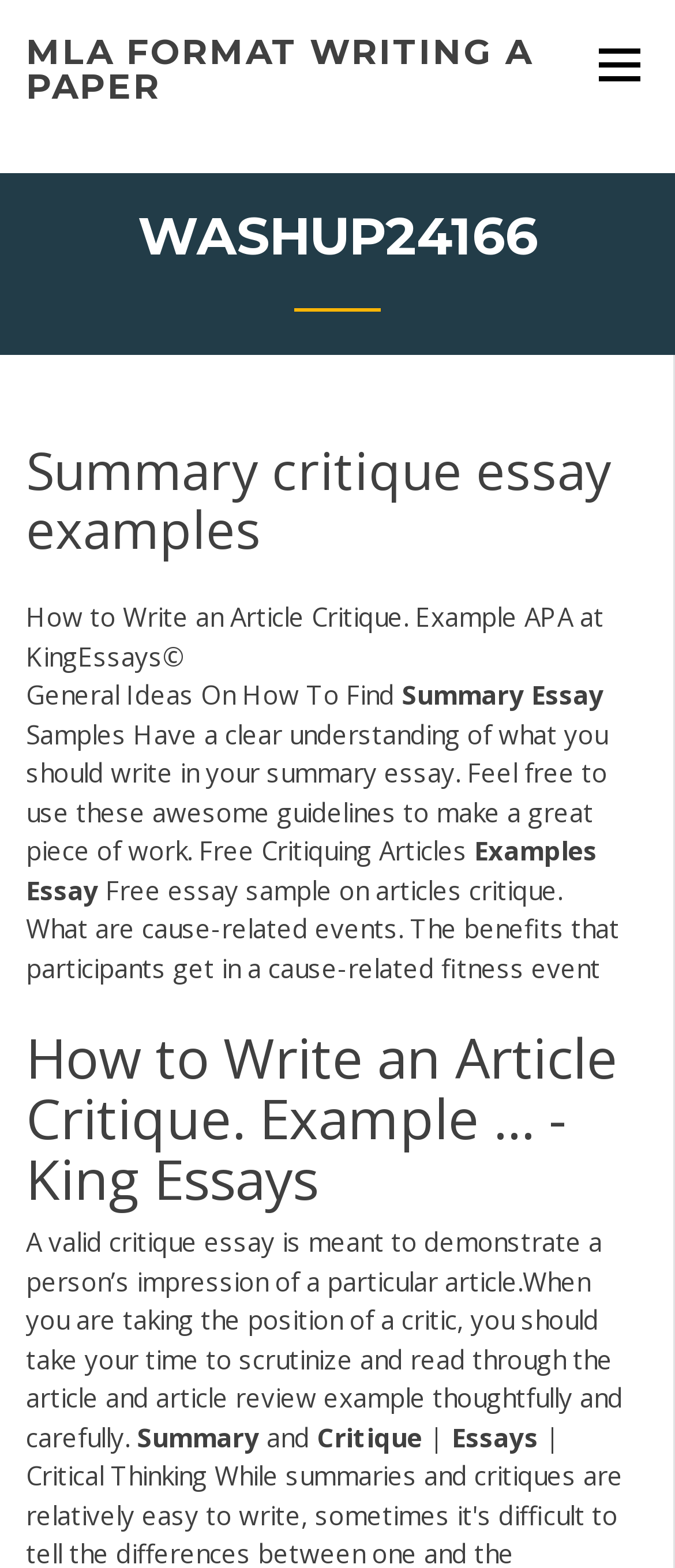Generate an in-depth caption that captures all aspects of the webpage.

The webpage appears to be an educational resource focused on writing critique essays, specifically providing examples and guidelines for students. 

At the top left of the page, there is a link titled "MLA FORMAT WRITING A PAPER". On the top right, there is another link with no text. 

Below these links, there is a heading titled "WASHUP24166", which contains a subheading "Summary critique essay examples". 

Underneath this subheading, there is a series of paragraphs and headings that provide information on how to write an article critique, including an example in APA format. The text explains the importance of understanding what to write in a summary essay and offers guidelines for creating a great piece of work. 

Further down, there are headings and paragraphs that provide free critiquing articles and essay samples, including a sample essay on articles critique. 

The page also includes a heading "How to Write an Article Critique. Example... - King Essays" and a paragraph that explains the purpose of a critique essay, which is to demonstrate a person's impression of a particular article. 

At the bottom of the page, there are three separate text elements: "Summary", "|", and "Essays", which may be part of a navigation menu or a categorization system.